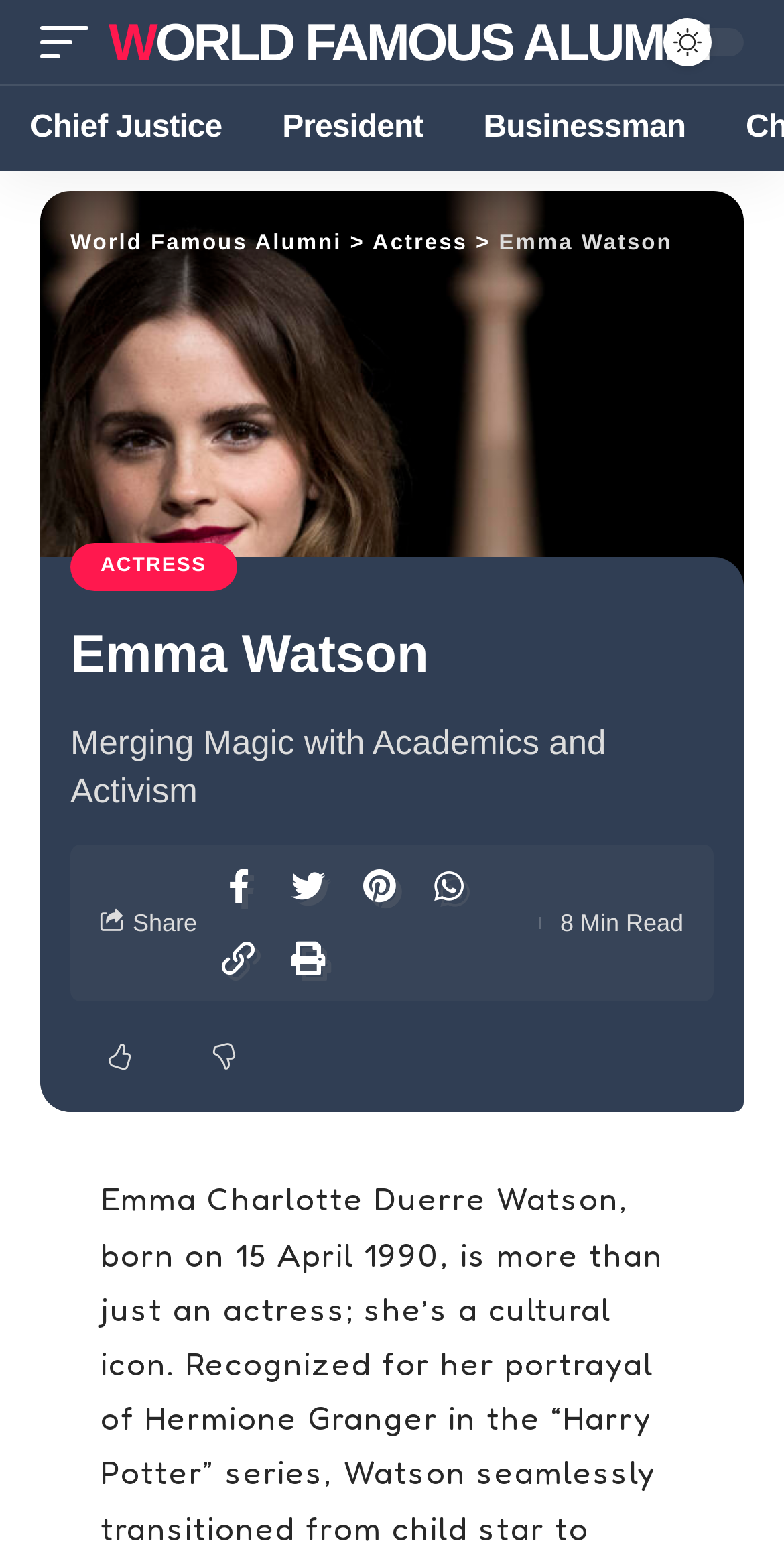What is the name of the website or organization that created this webpage?
Examine the screenshot and reply with a single word or phrase.

World Famous Alumni